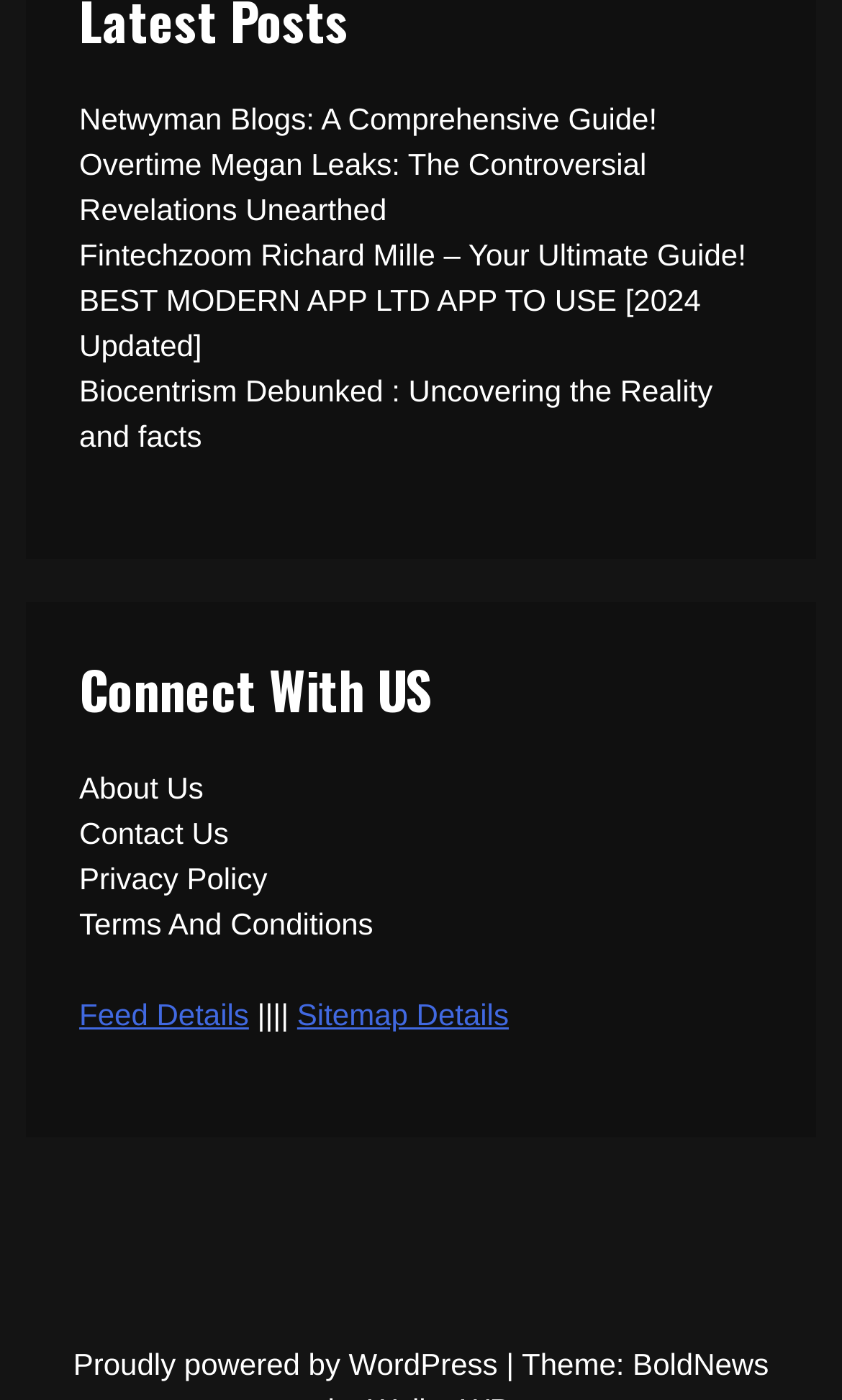Refer to the element description Terms And Conditions and identify the corresponding bounding box in the screenshot. Format the coordinates as (top-left x, top-left y, bottom-right x, bottom-right y) with values in the range of 0 to 1.

[0.094, 0.648, 0.443, 0.672]